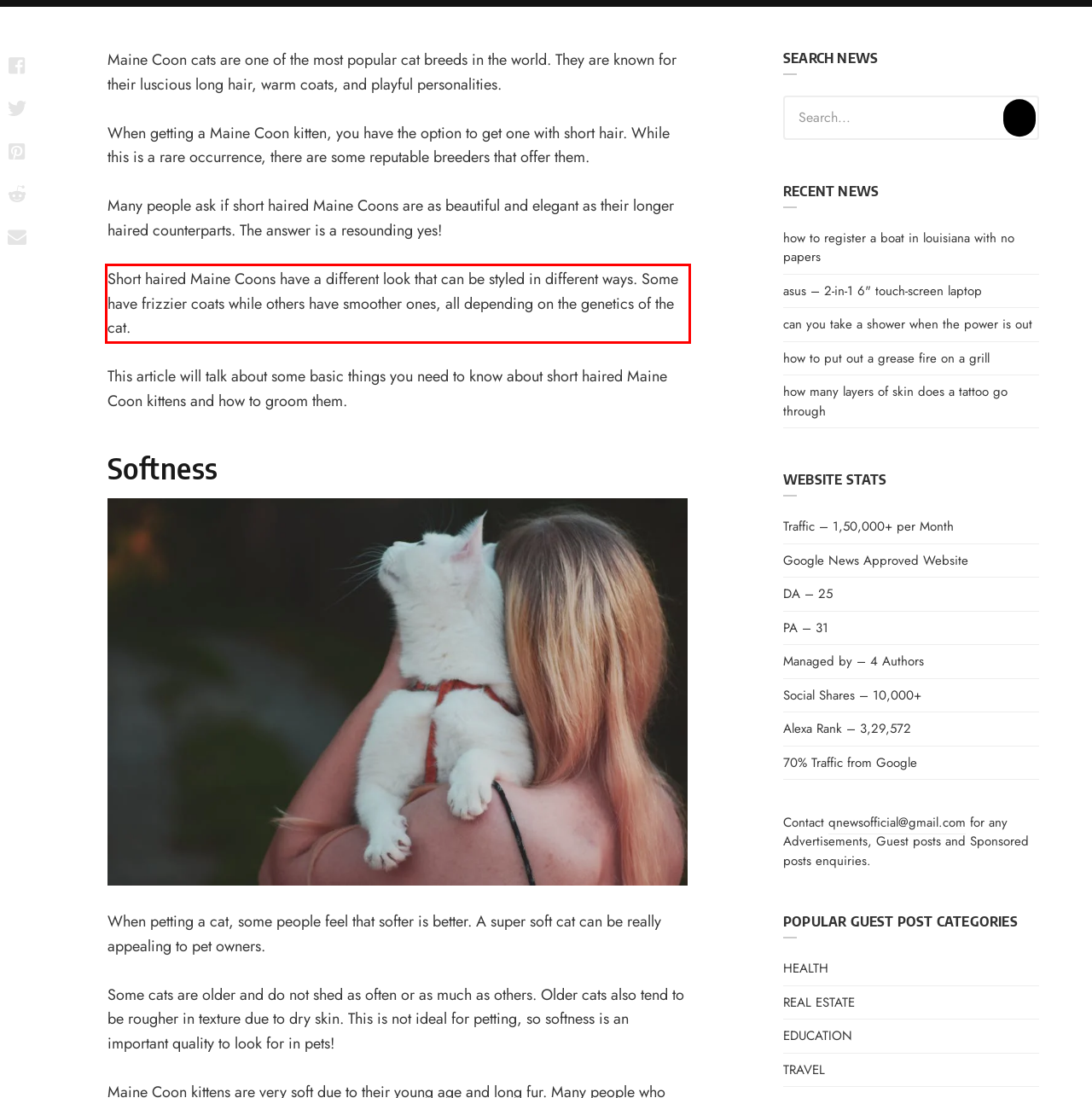You have a screenshot of a webpage with a red bounding box. Identify and extract the text content located inside the red bounding box.

Short haired Maine Coons have a different look that can be styled in different ways. Some have frizzier coats while others have smoother ones, all depending on the genetics of the cat.